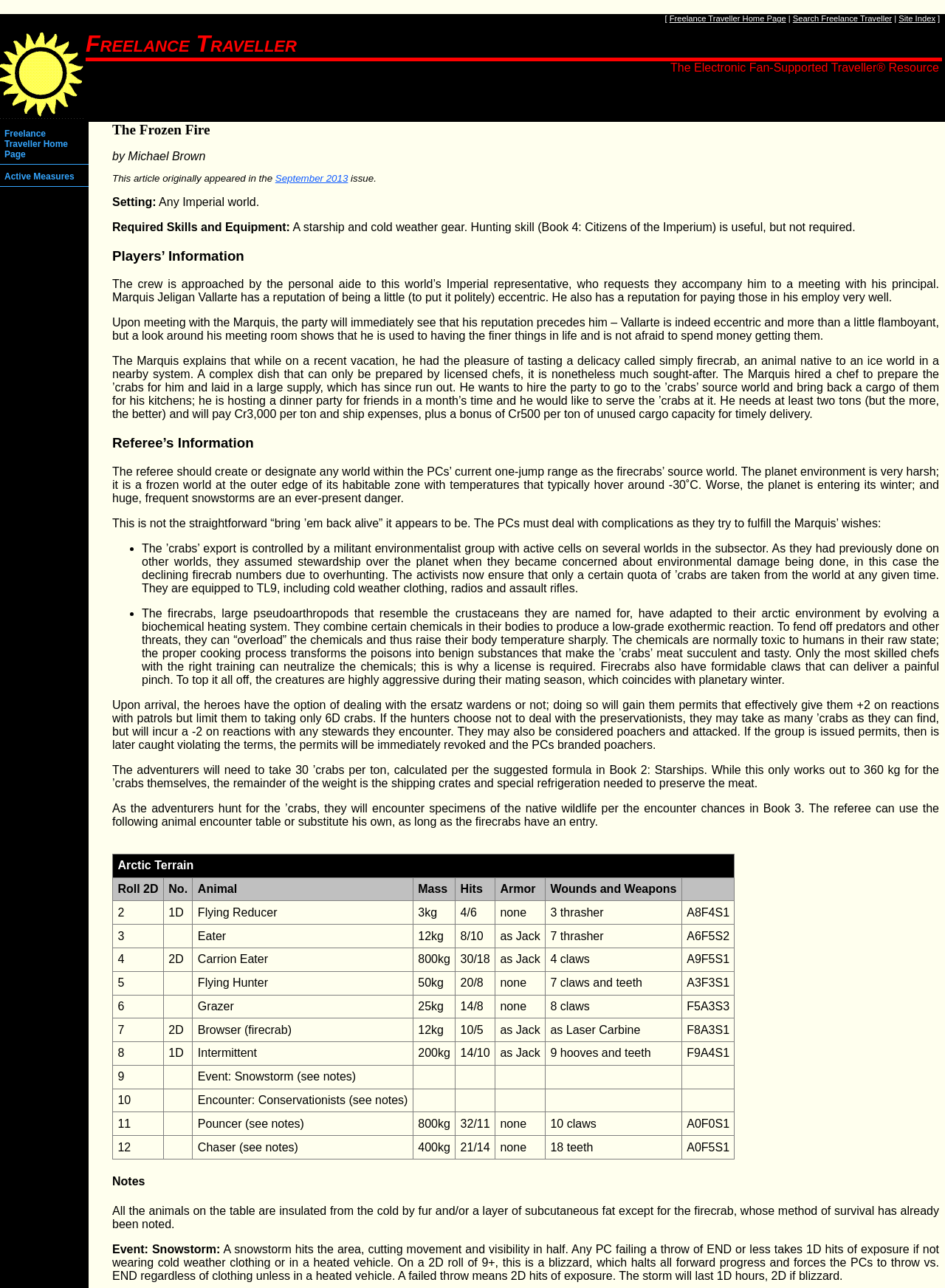Provide the bounding box coordinates, formatted as (top-left x, top-left y, bottom-right x, bottom-right y), with all values being floating point numbers between 0 and 1. Identify the bounding box of the UI element that matches the description: Search Freelance Traveller

[0.839, 0.011, 0.944, 0.018]